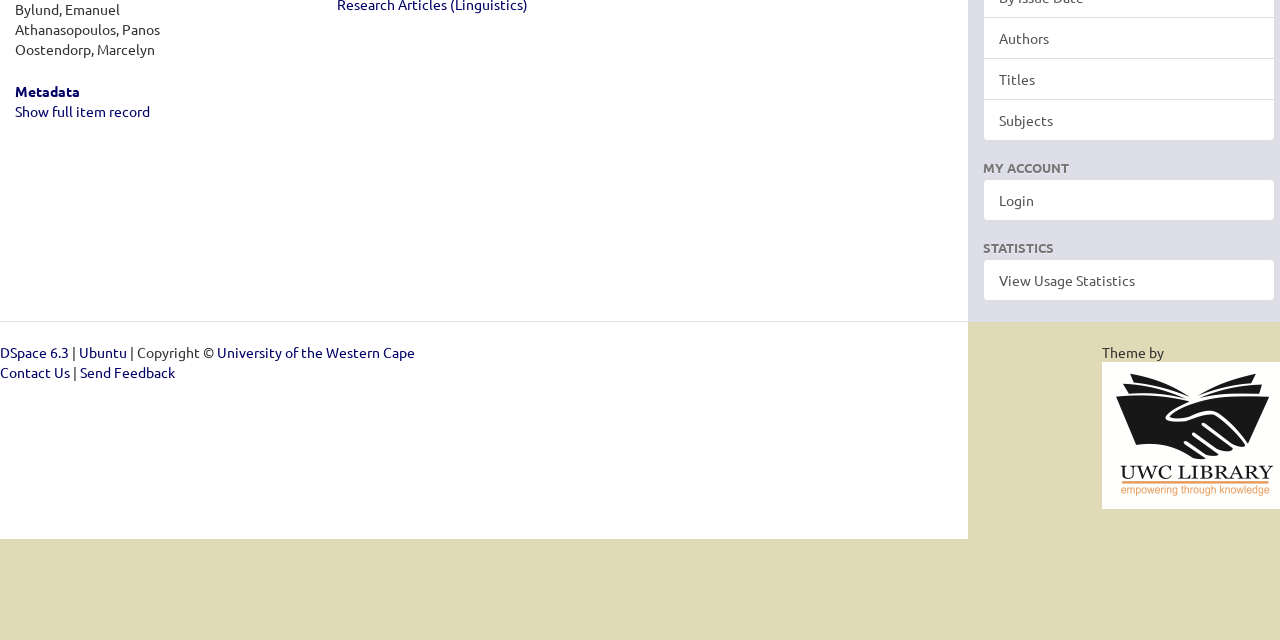Given the element description, predict the bounding box coordinates in the format (top-left x, top-left y, bottom-right x, bottom-right y). Make sure all values are between 0 and 1. Here is the element description: Ubuntu

[0.062, 0.536, 0.102, 0.564]